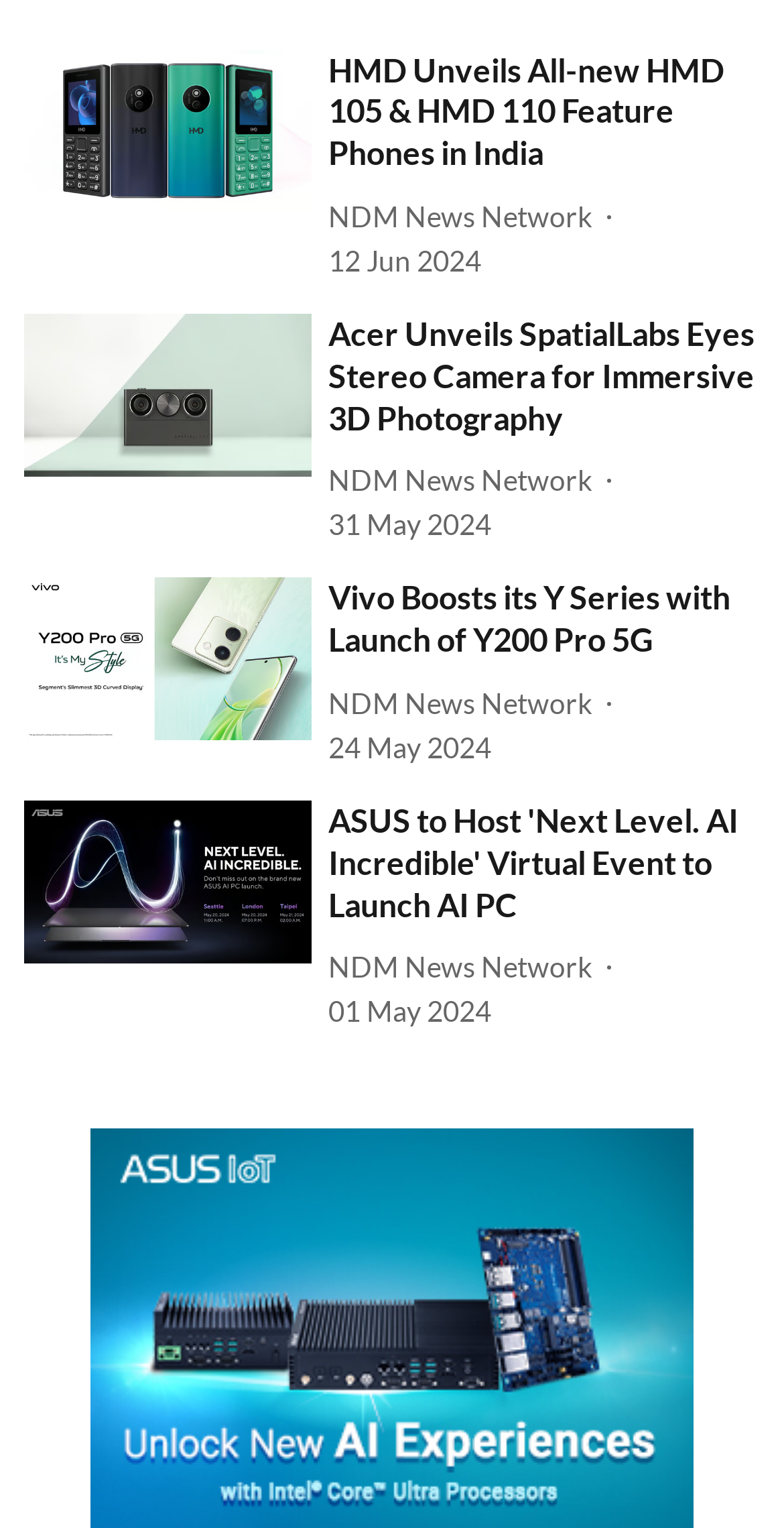Determine the bounding box coordinates for the clickable element to execute this instruction: "click the headline of HMD Unveils All-new HMD 105 & HMD 110 Feature Phones in India". Provide the coordinates as four float numbers between 0 and 1, i.e., [left, top, right, bottom].

[0.418, 0.032, 0.969, 0.115]